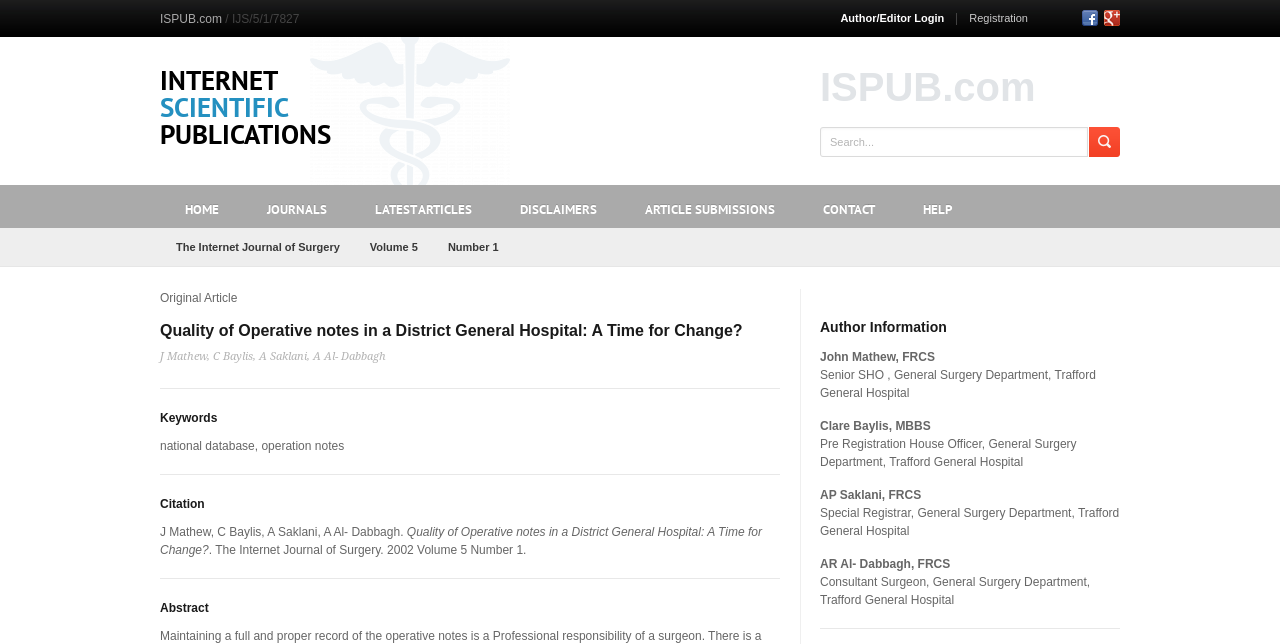Specify the bounding box coordinates of the area to click in order to follow the given instruction: "Search for articles."

[0.648, 0.197, 0.844, 0.244]